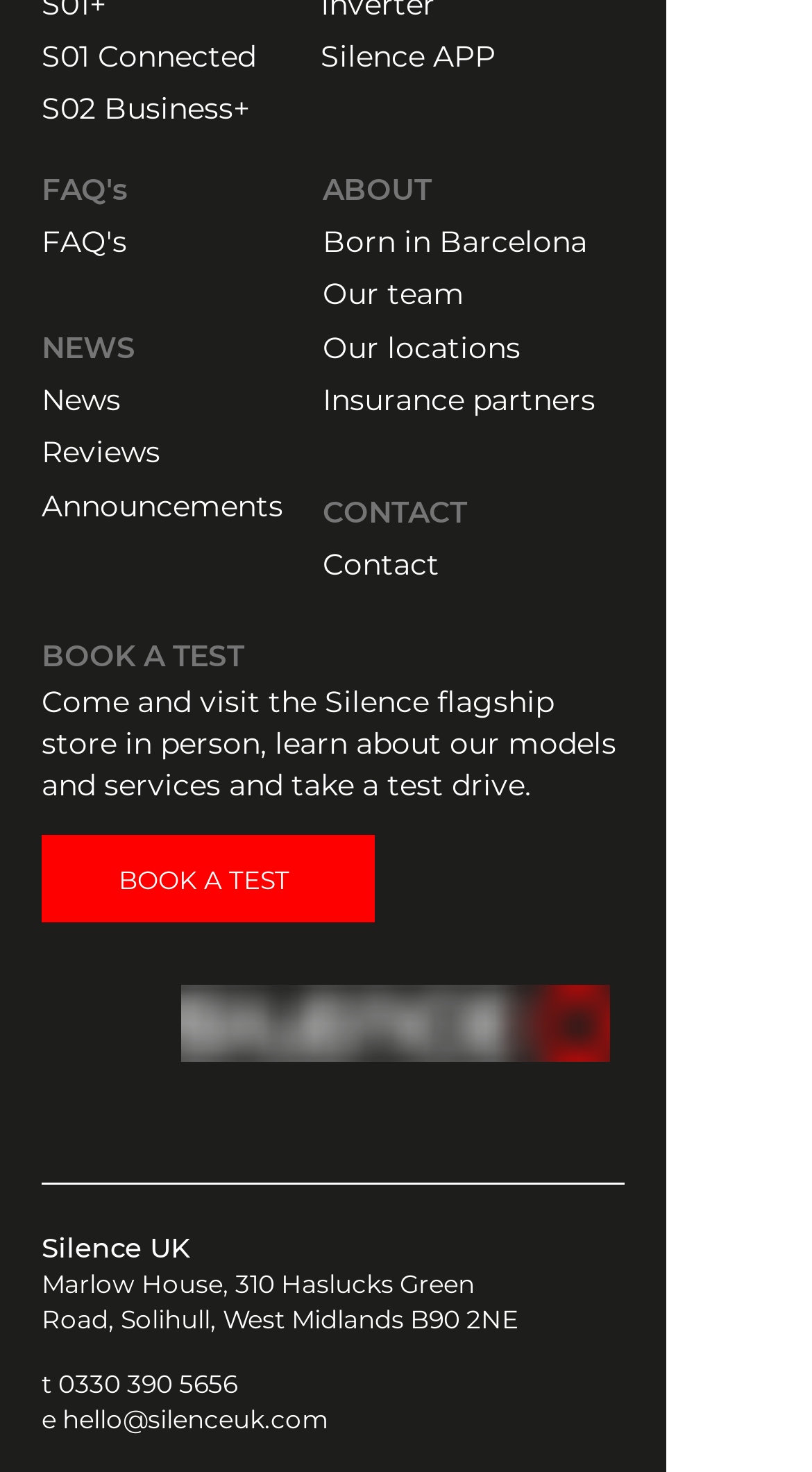Determine the bounding box coordinates for the UI element described. Format the coordinates as (top-left x, top-left y, bottom-right x, bottom-right y) and ensure all values are between 0 and 1. Element description: S01 Connected

[0.051, 0.026, 0.315, 0.049]